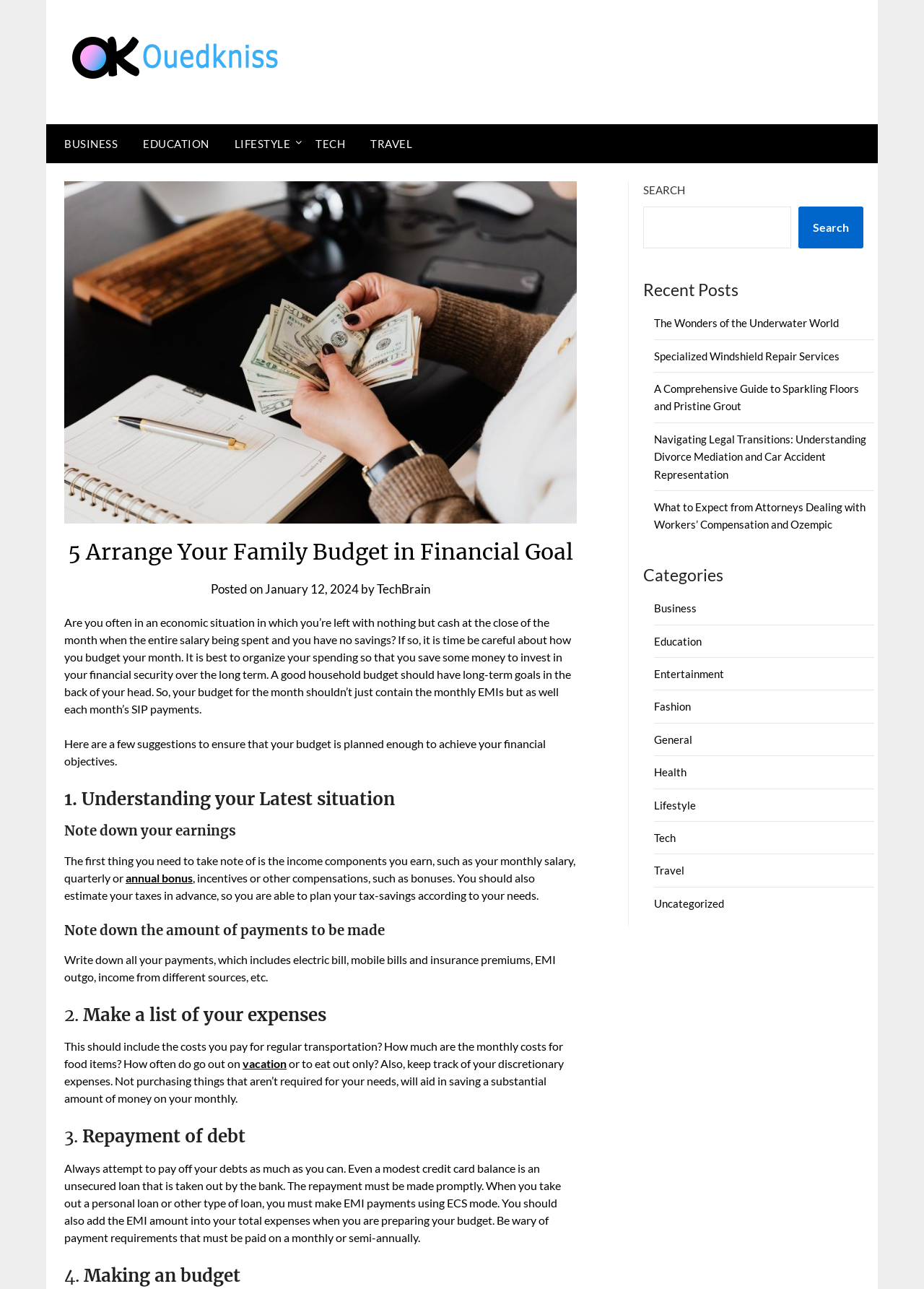Refer to the image and offer a detailed explanation in response to the question: Why is it important to pay off debts?

Paying off debts is important because even a modest credit card balance is an unsecured loan that needs to be paid off promptly, as mentioned in the section '3. Repayment of debt'. This helps to avoid accumulating more debt and reduces the financial burden.